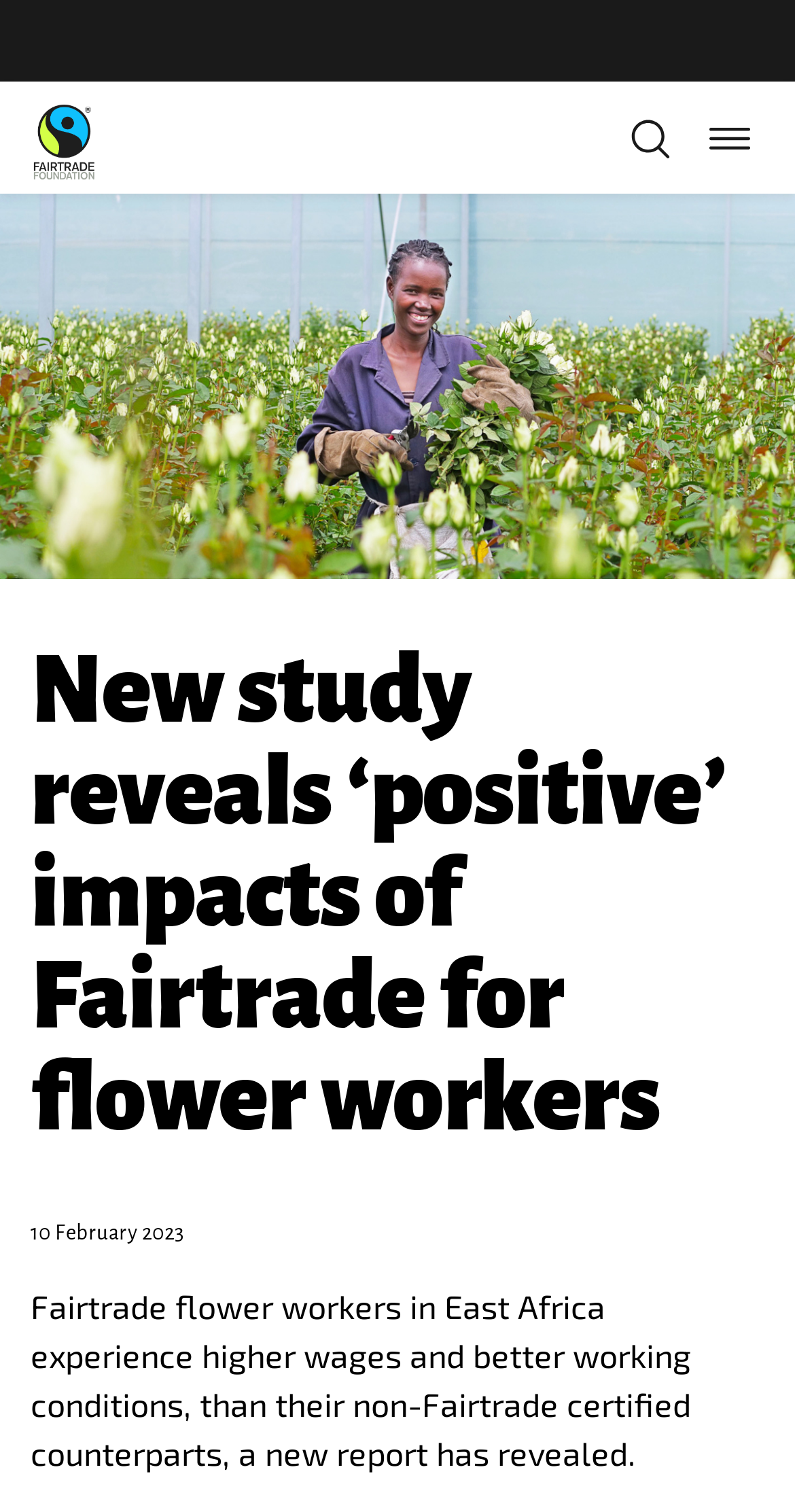What is the date of the article?
Using the visual information, reply with a single word or short phrase.

10 February 2023